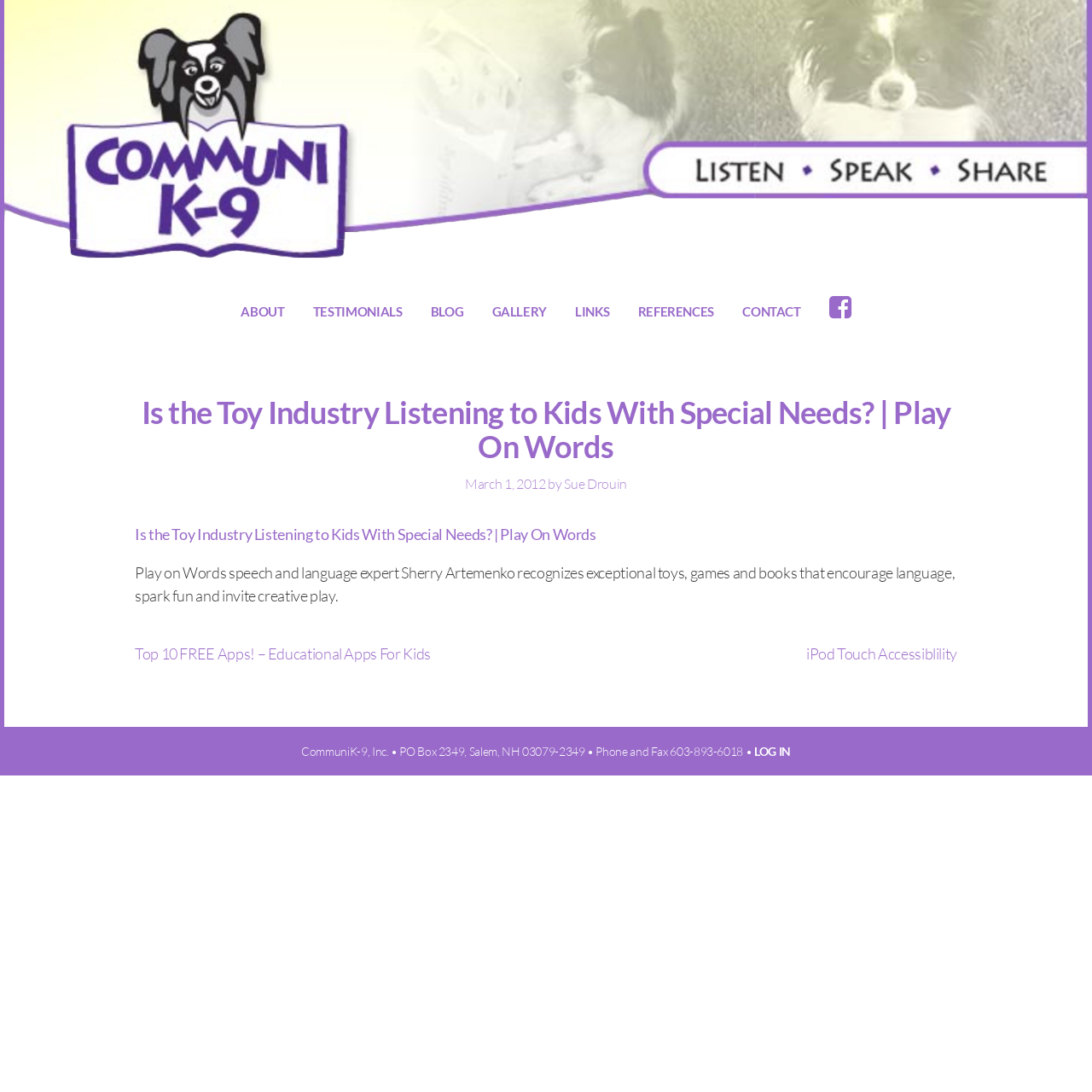What is the date of the article?
Answer the question with a detailed and thorough explanation.

I found the date of the article by looking at the heading 'March 1, 2012 by Sue Drouin' which indicates the date and author of the article.